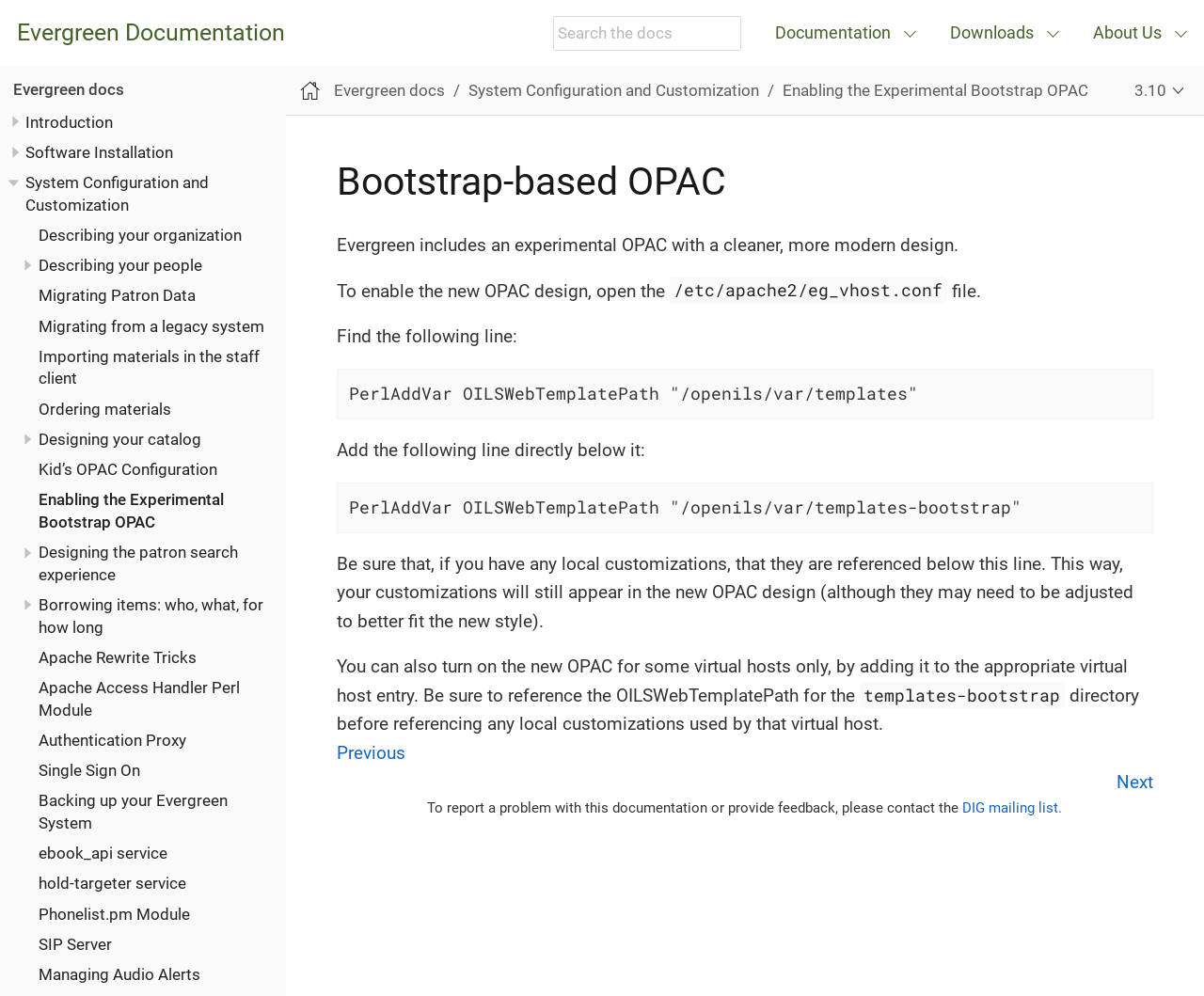What is the name of the mailing list for reporting problems with the documentation?
Using the information from the image, give a concise answer in one word or a short phrase.

DIG mailing list